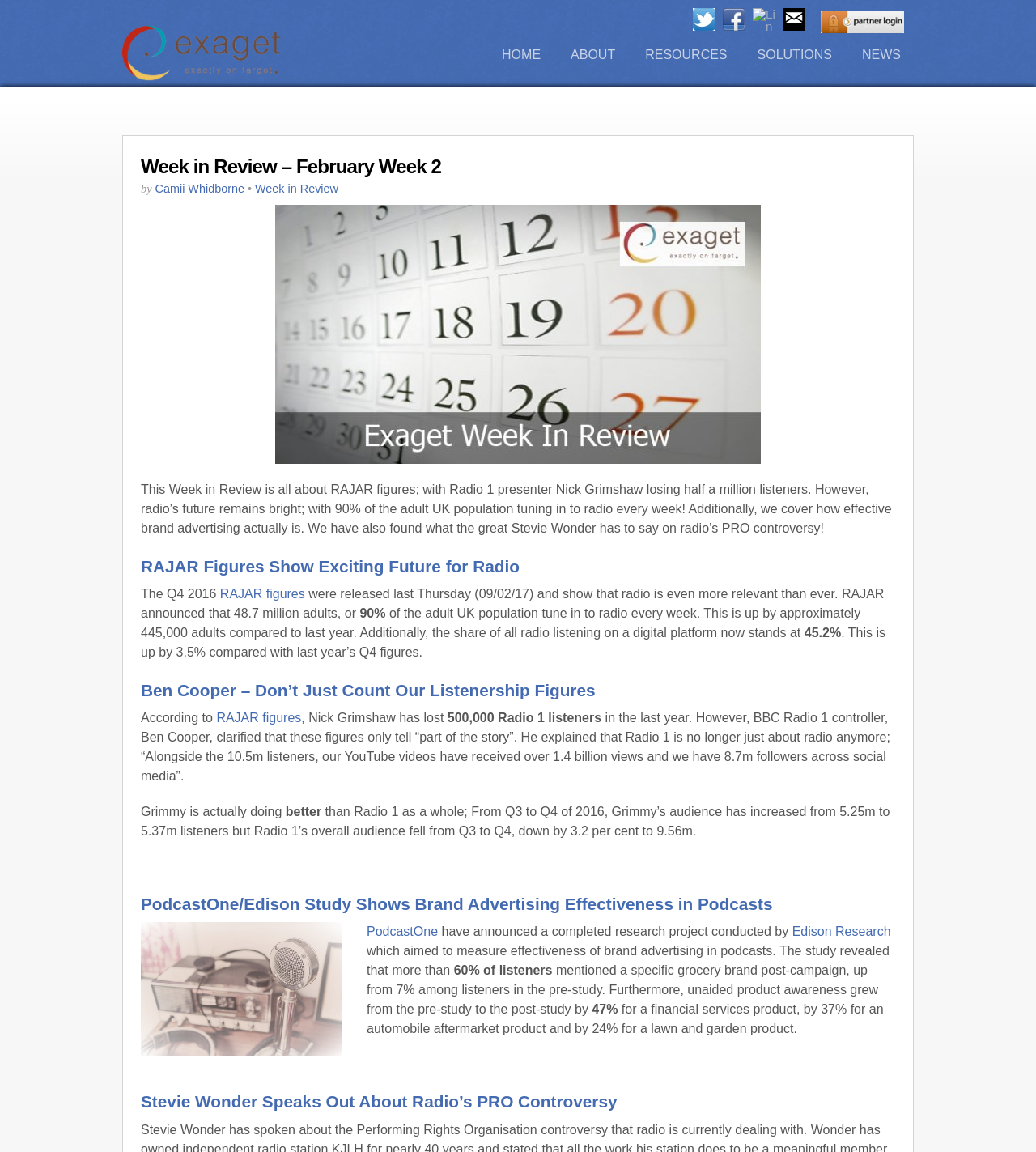Specify the bounding box coordinates of the element's region that should be clicked to achieve the following instruction: "Learn more about Stevie Wonder’s thoughts on radio’s PRO controversy". The bounding box coordinates consist of four float numbers between 0 and 1, in the format [left, top, right, bottom].

[0.136, 0.948, 0.596, 0.964]